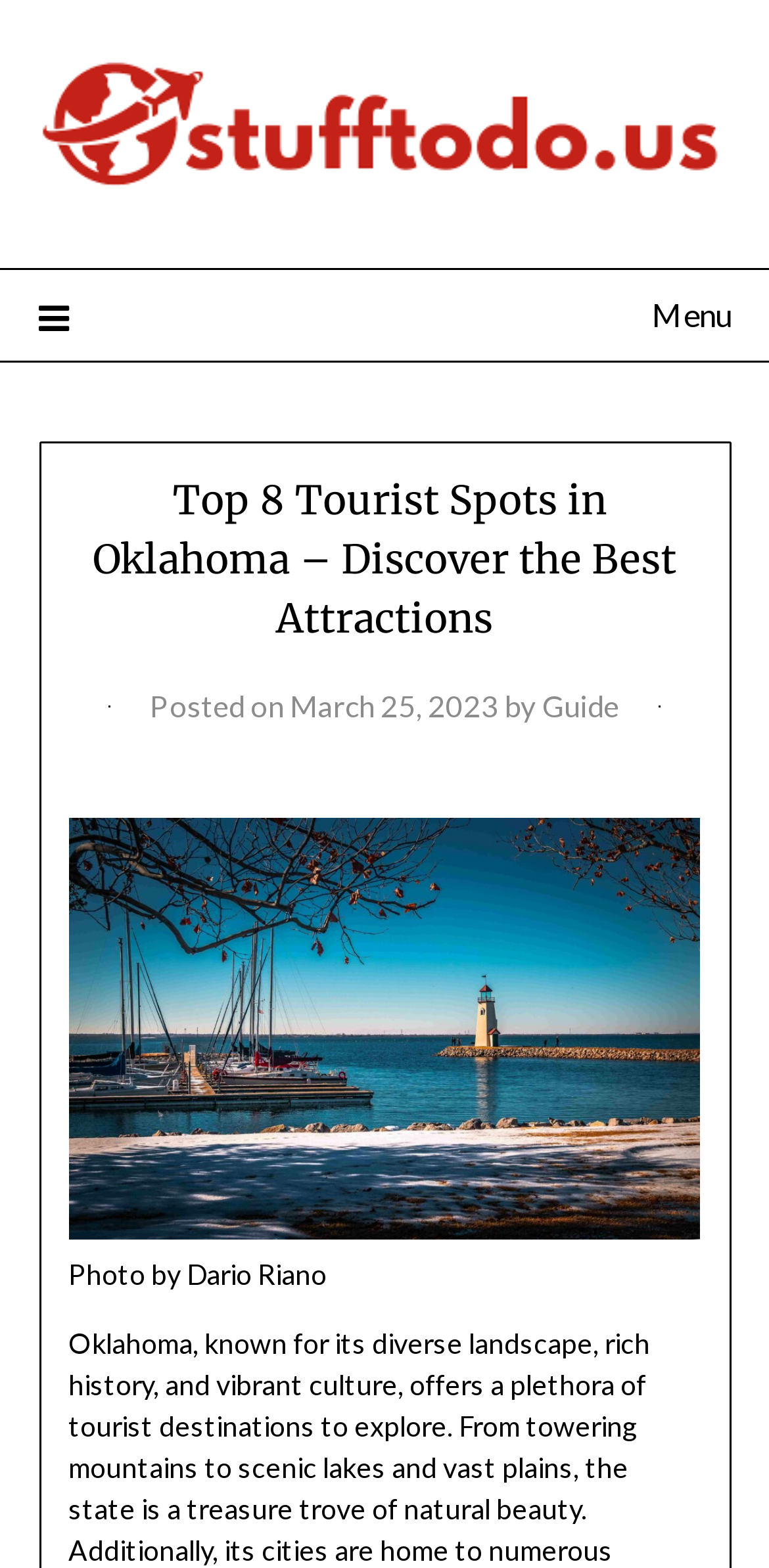What is the author of the post?
Refer to the image and provide a one-word or short phrase answer.

Guide